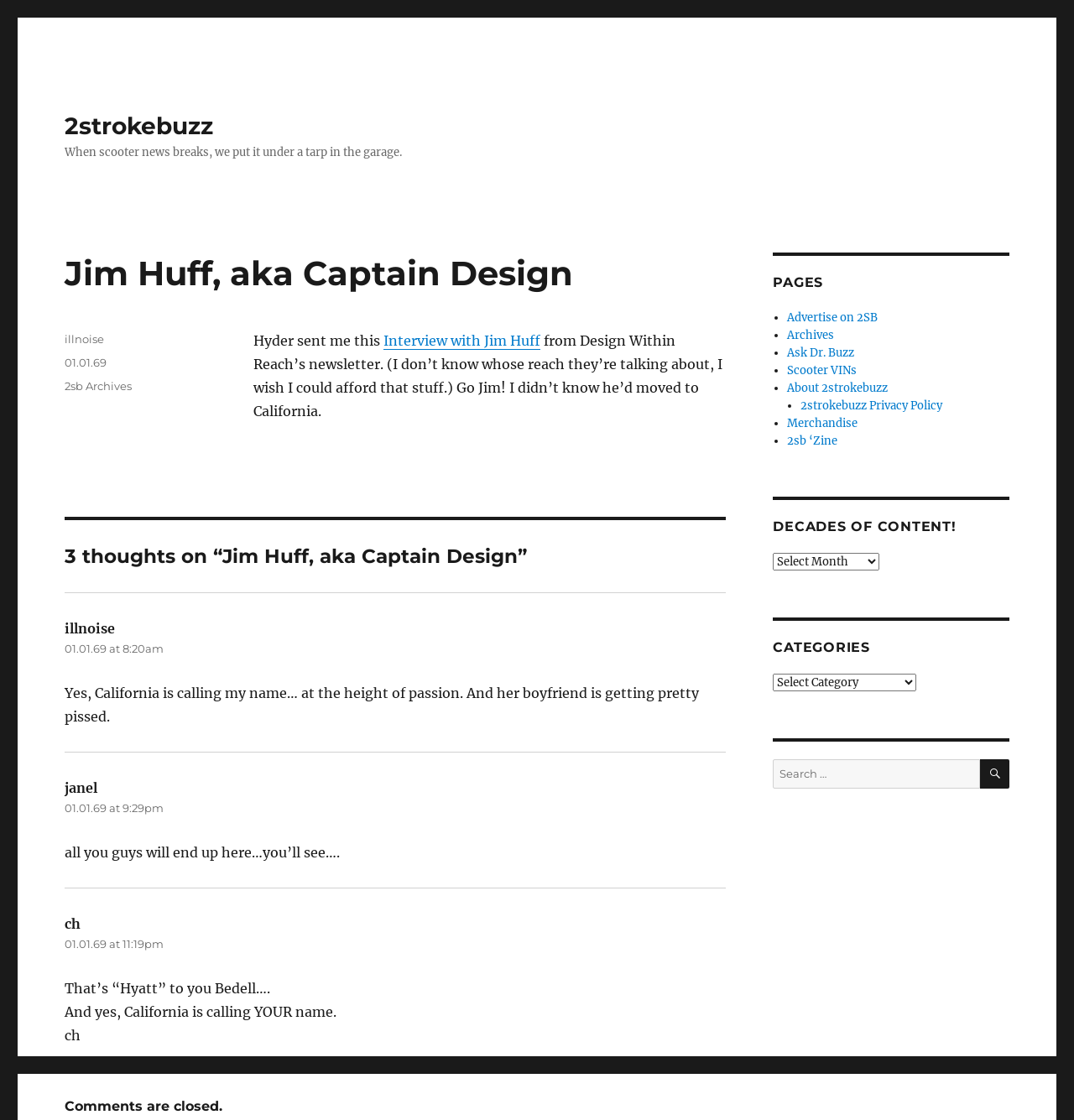Identify and extract the main heading of the webpage.

Jim Huff, aka Captain Design